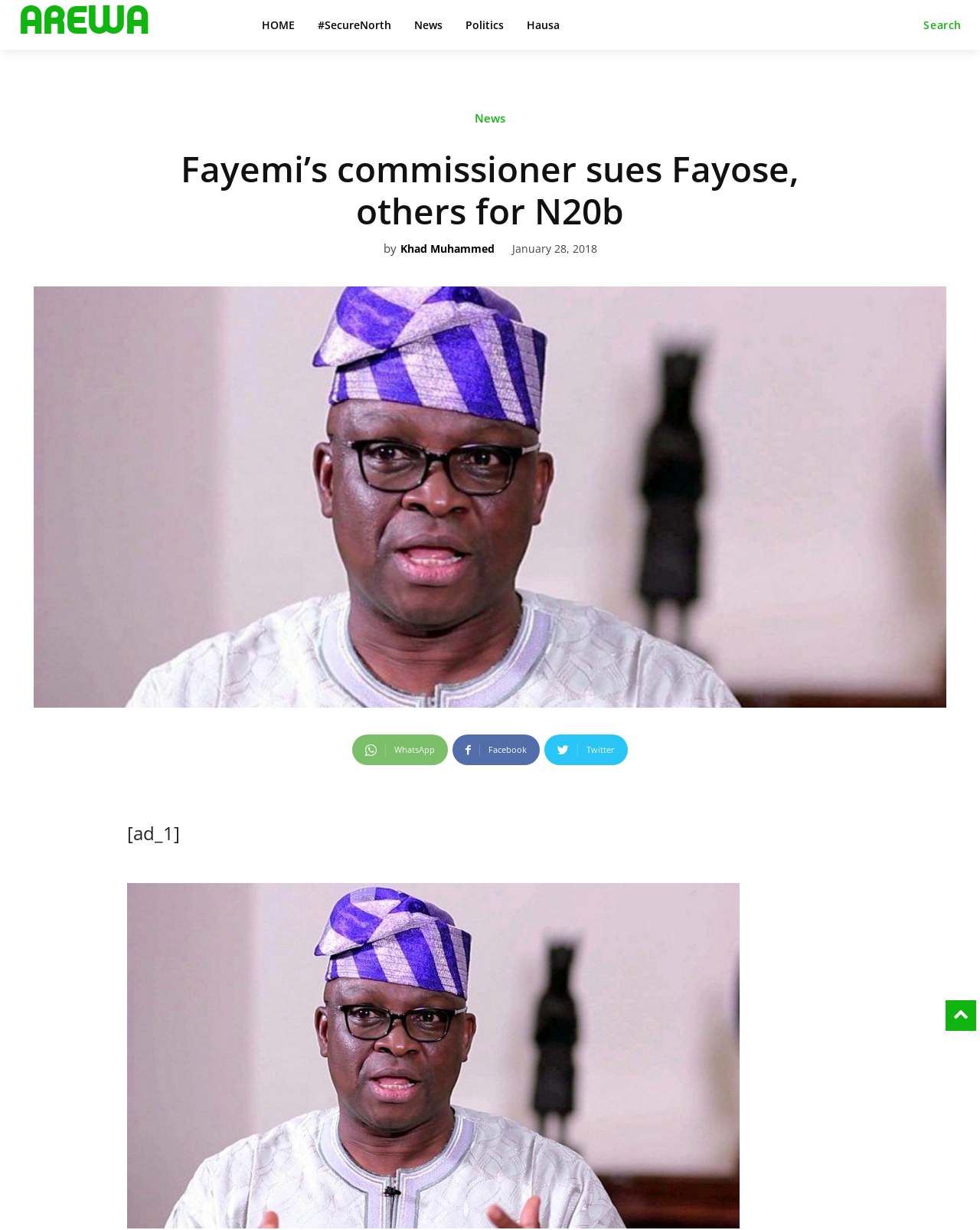Answer the question in a single word or phrase:
What is the author of the news article?

Khad Muhammed